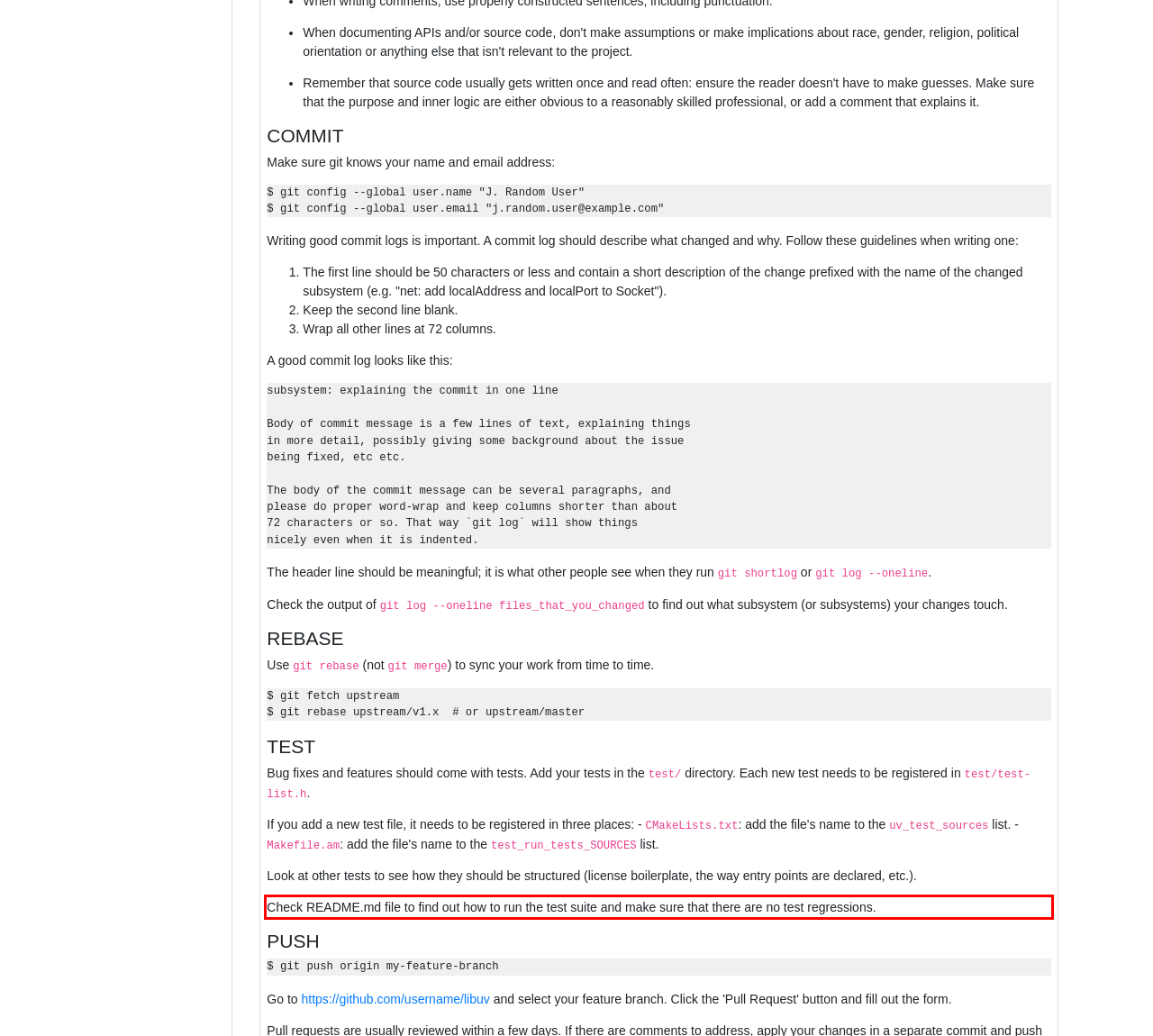You have a screenshot of a webpage with a red bounding box. Use OCR to generate the text contained within this red rectangle.

Check README.md file to find out how to run the test suite and make sure that there are no test regressions.